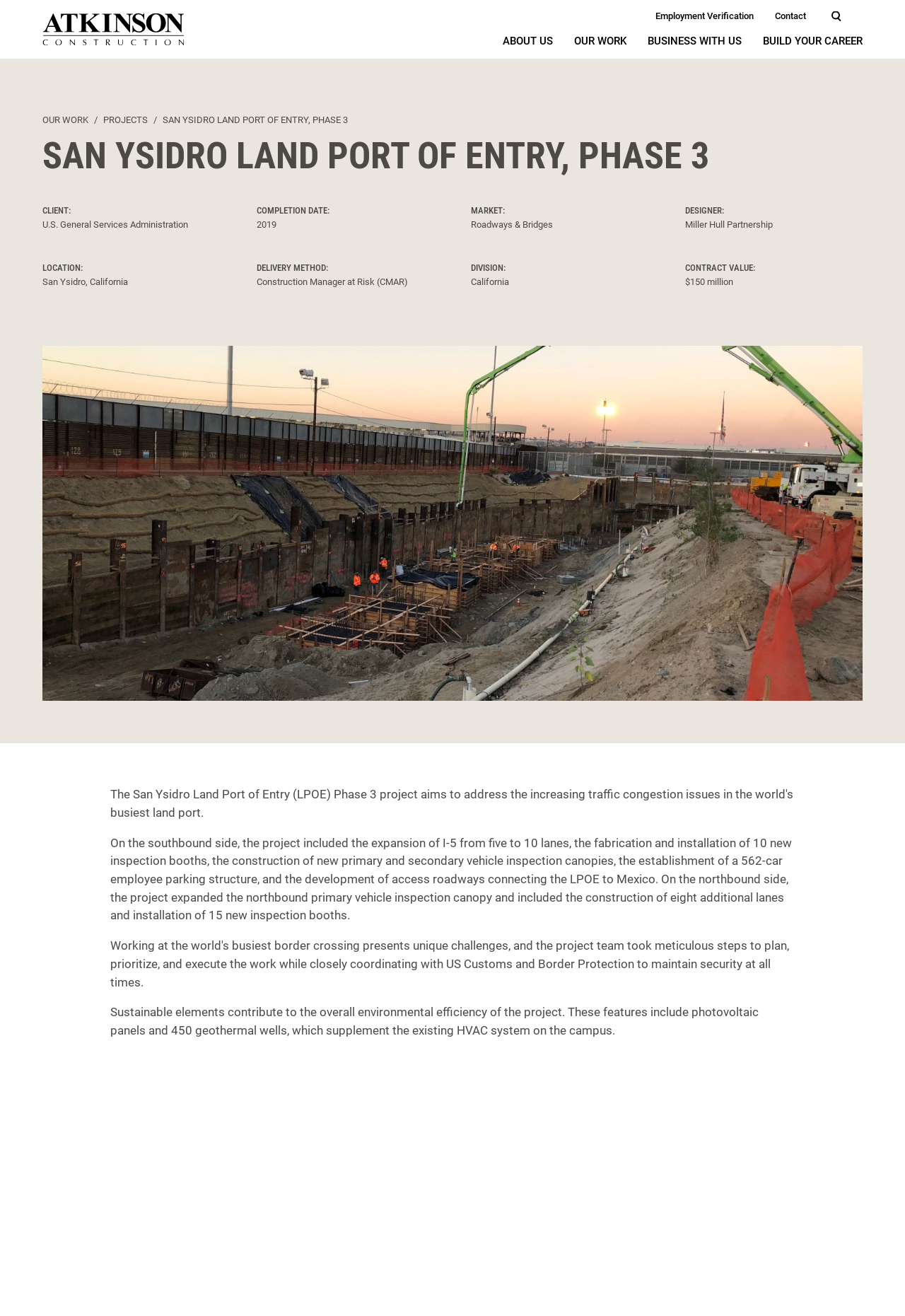Please determine the bounding box coordinates of the element's region to click in order to carry out the following instruction: "Click the Home link". The coordinates should be four float numbers between 0 and 1, i.e., [left, top, right, bottom].

[0.047, 0.009, 0.203, 0.035]